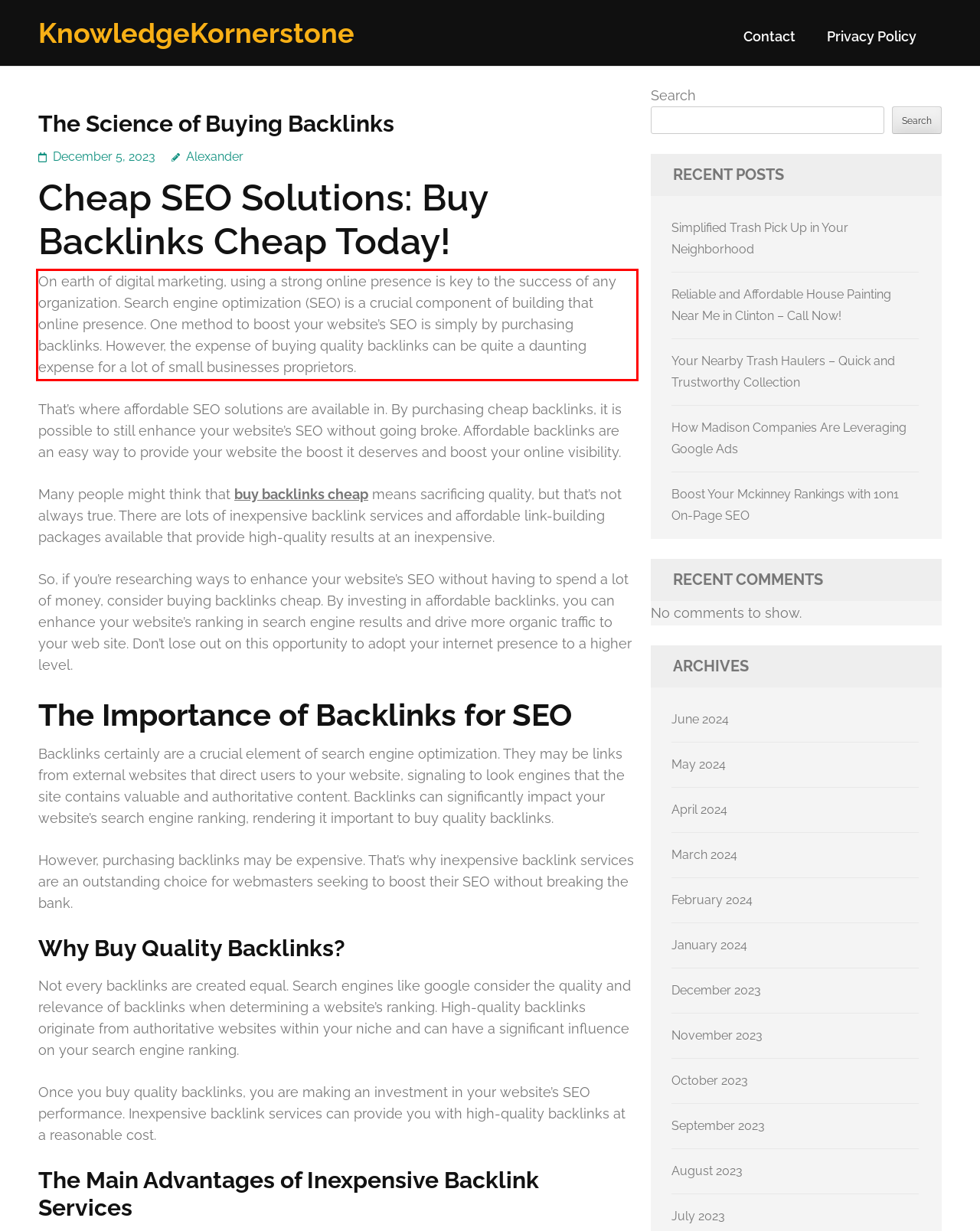From the given screenshot of a webpage, identify the red bounding box and extract the text content within it.

On earth of digital marketing, using a strong online presence is key to the success of any organization. Search engine optimization (SEO) is a crucial component of building that online presence. One method to boost your website’s SEO is simply by purchasing backlinks. However, the expense of buying quality backlinks can be quite a daunting expense for a lot of small businesses proprietors.